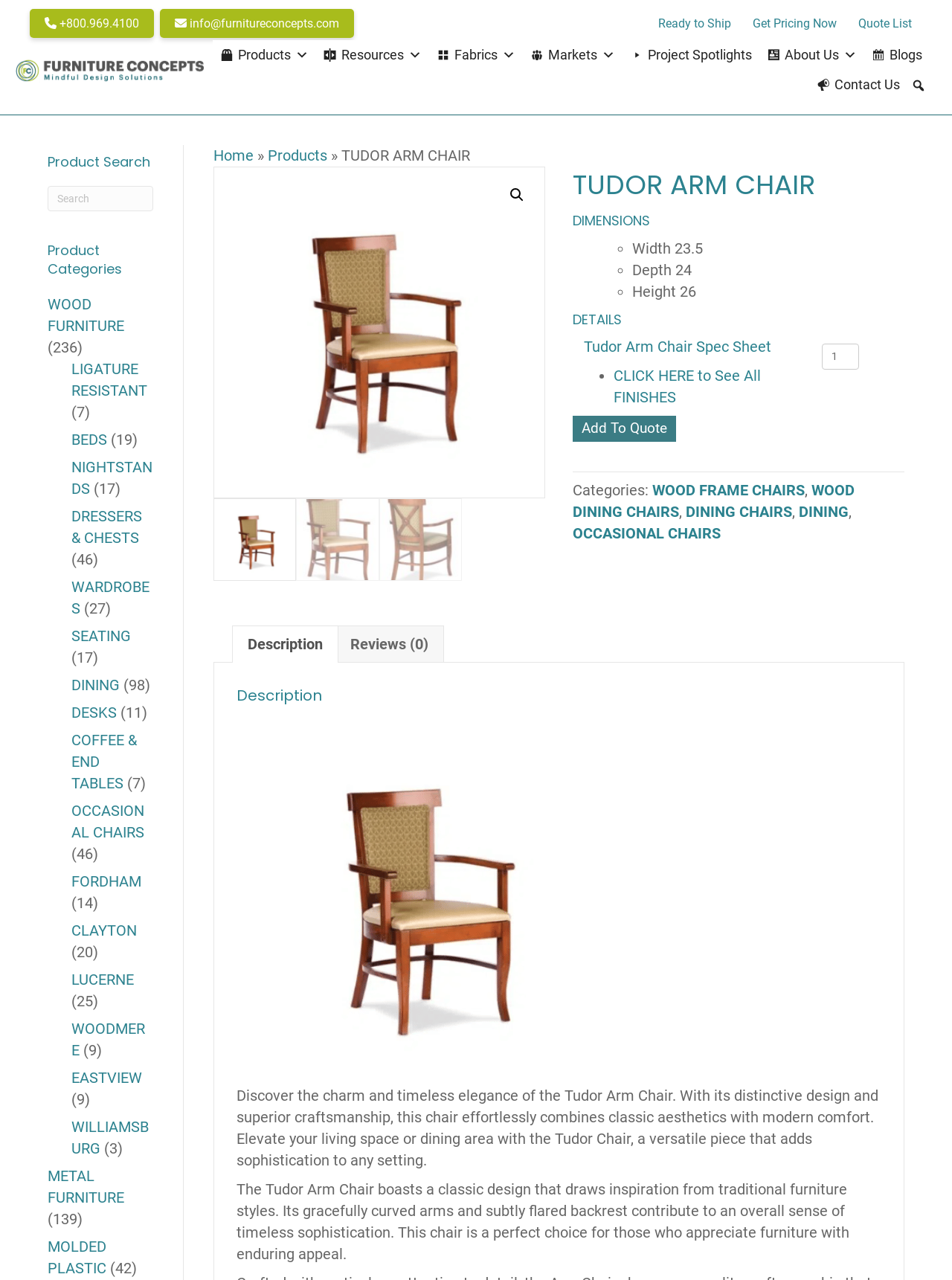Determine the bounding box coordinates of the UI element that matches the following description: "+61 7 3340 4373". The coordinates should be four float numbers between 0 and 1 in the format [left, top, right, bottom].

None